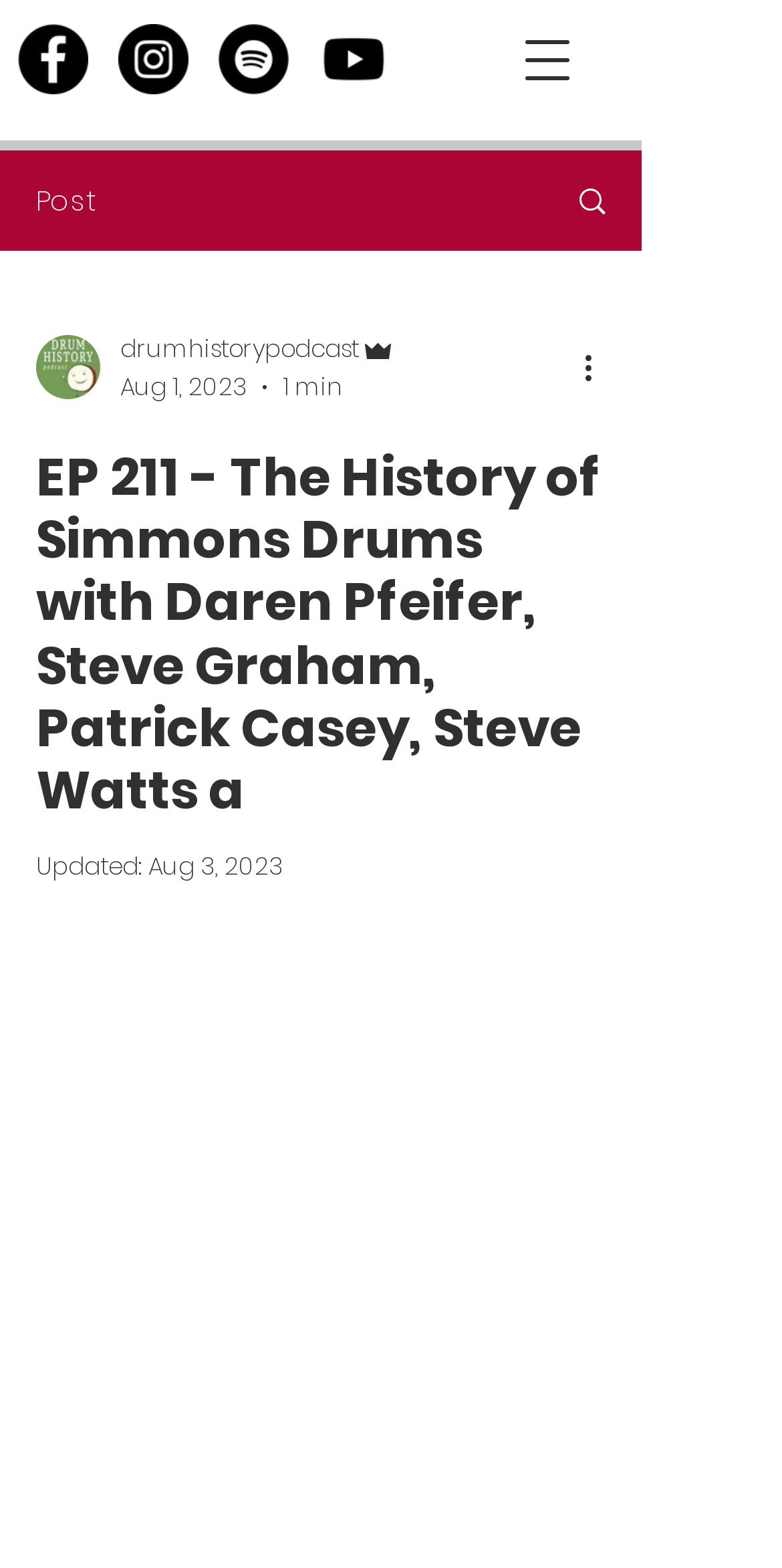Please identify the bounding box coordinates of the region to click in order to complete the task: "Read the post". The coordinates must be four float numbers between 0 and 1, specified as [left, top, right, bottom].

[0.046, 0.285, 0.774, 0.525]